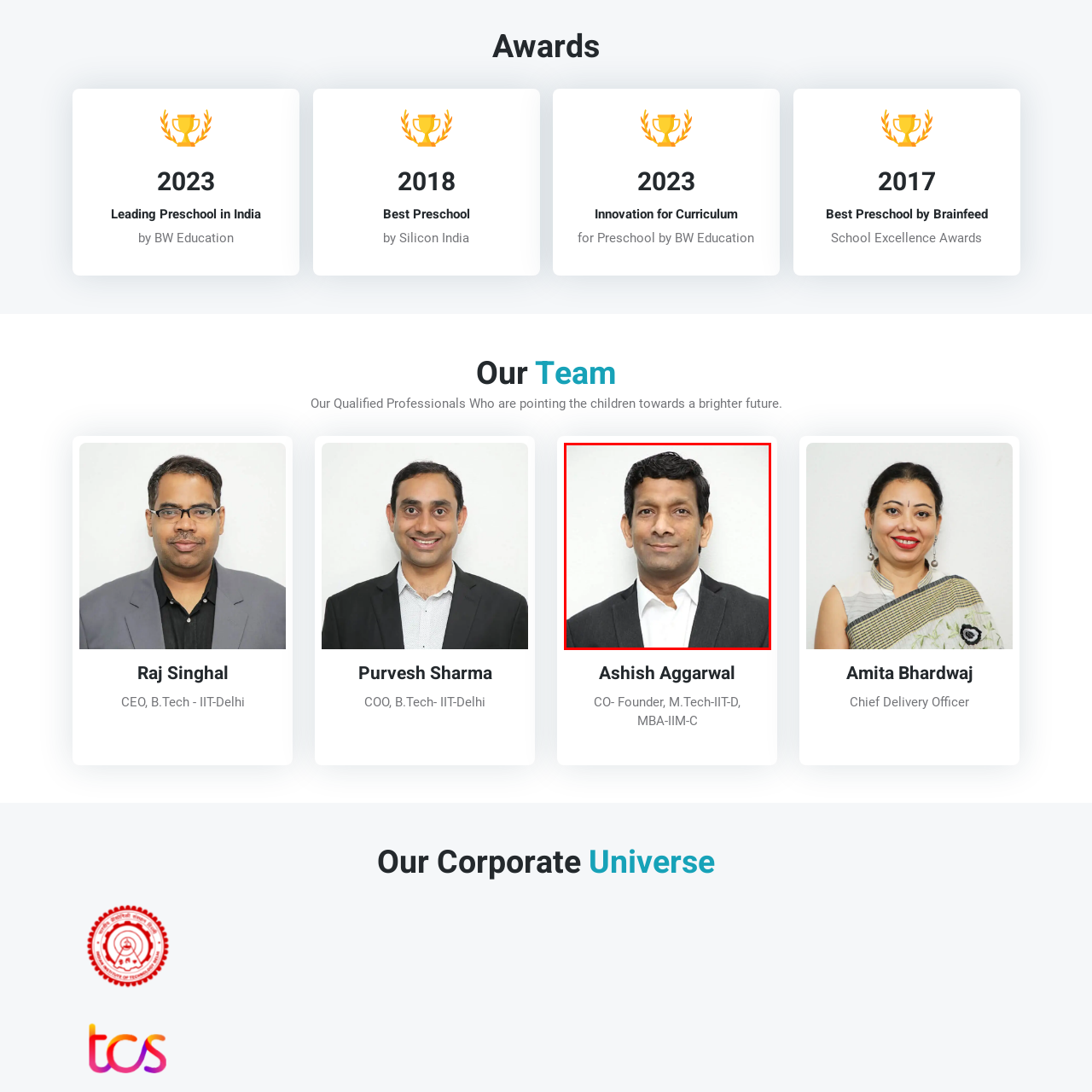Create an extensive caption describing the content of the image outlined in red.

This image features Ashish Aggarwal, the Co-Founder of the organization, who is portrayed in professional attire, embodying a confident and approachable demeanor. With a background in M.Tech from IIT Delhi and an MBA from IIM Calcutta, he plays a crucial role in steering the institution towards innovative educational initiatives. His leadership is characterized by a commitment to excellence in the educational sector, especially in fostering a curriculum that meets modern educational needs. This image celebrates his contributions to creating a brighter future for students through quality education and forward-thinking approaches.